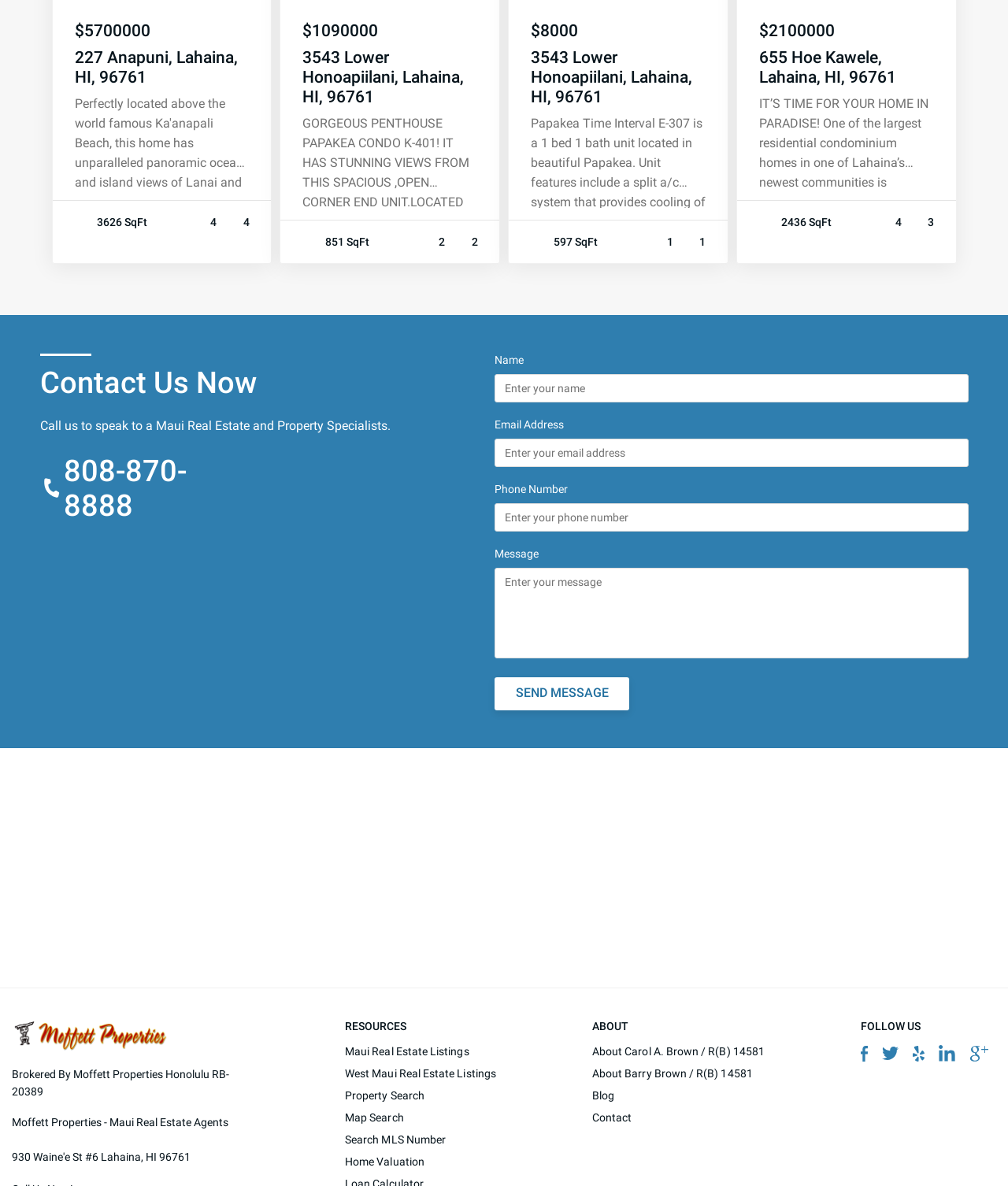Determine the bounding box coordinates of the UI element that matches the following description: "name="your-tel" placeholder="Enter your phone number"". The coordinates should be four float numbers between 0 and 1 in the format [left, top, right, bottom].

[0.491, 0.424, 0.961, 0.448]